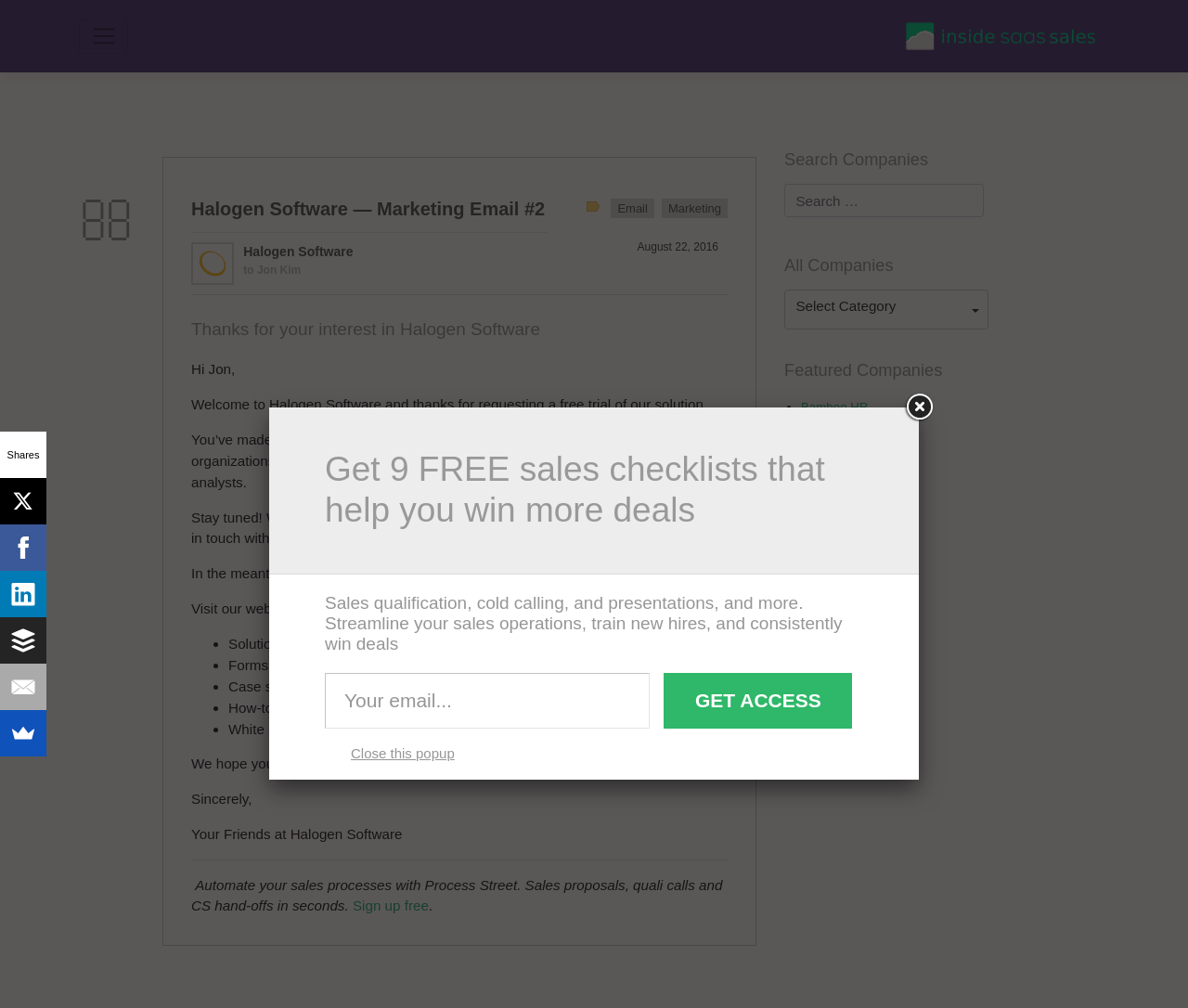Find the bounding box of the UI element described as: "Halogen Software". The bounding box coordinates should be given as four float values between 0 and 1, i.e., [left, top, right, bottom].

[0.205, 0.242, 0.297, 0.257]